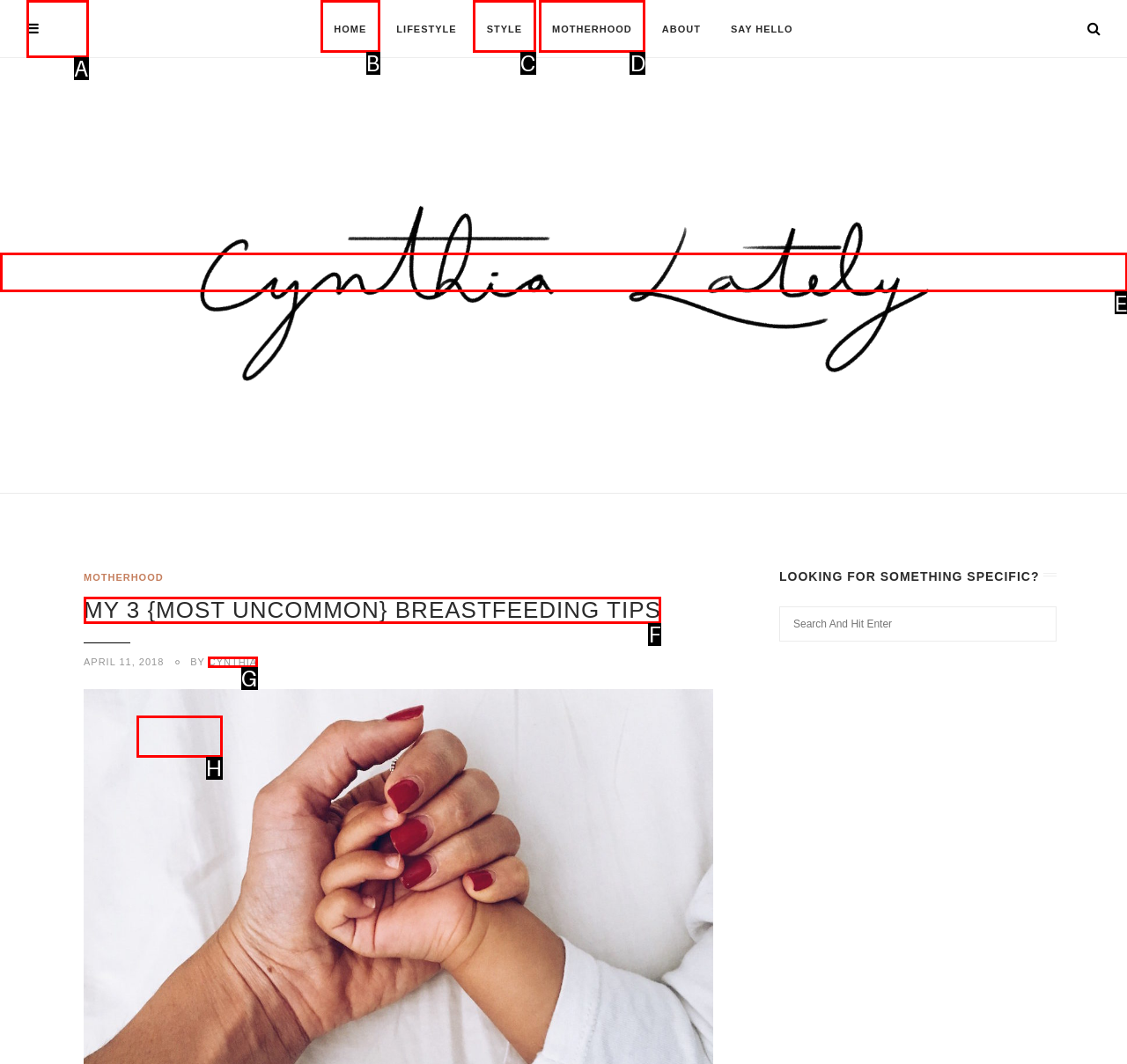Select the correct UI element to complete the task: Click the Log In button
Please provide the letter of the chosen option.

None